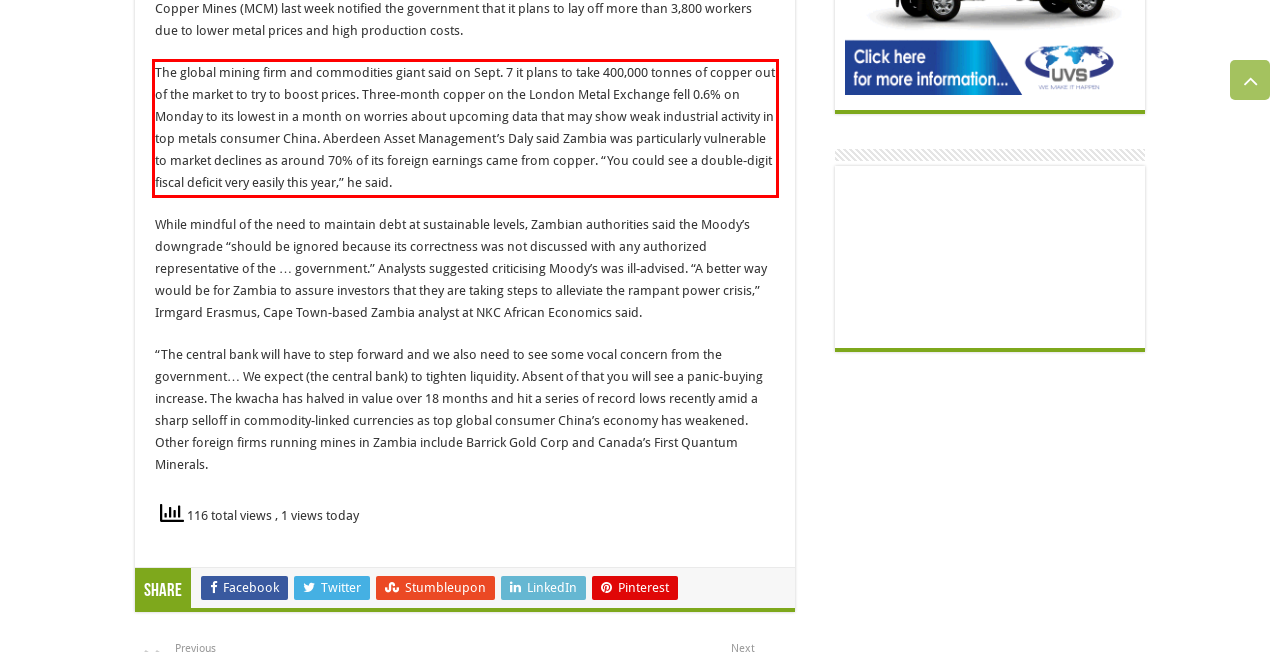You are provided with a screenshot of a webpage featuring a red rectangle bounding box. Extract the text content within this red bounding box using OCR.

The global mining firm and commodities giant said on Sept. 7 it plans to take 400,000 tonnes of copper out of the market to try to boost prices. Three-month copper on the London Metal Exchange fell 0.6% on Monday to its lowest in a month on worries about upcoming data that may show weak industrial activity in top metals consumer China. Aberdeen Asset Management’s Daly said Zambia was particularly vulnerable to market declines as around 70% of its foreign earnings came from copper. “You could see a double-digit fiscal deficit very easily this year,” he said.